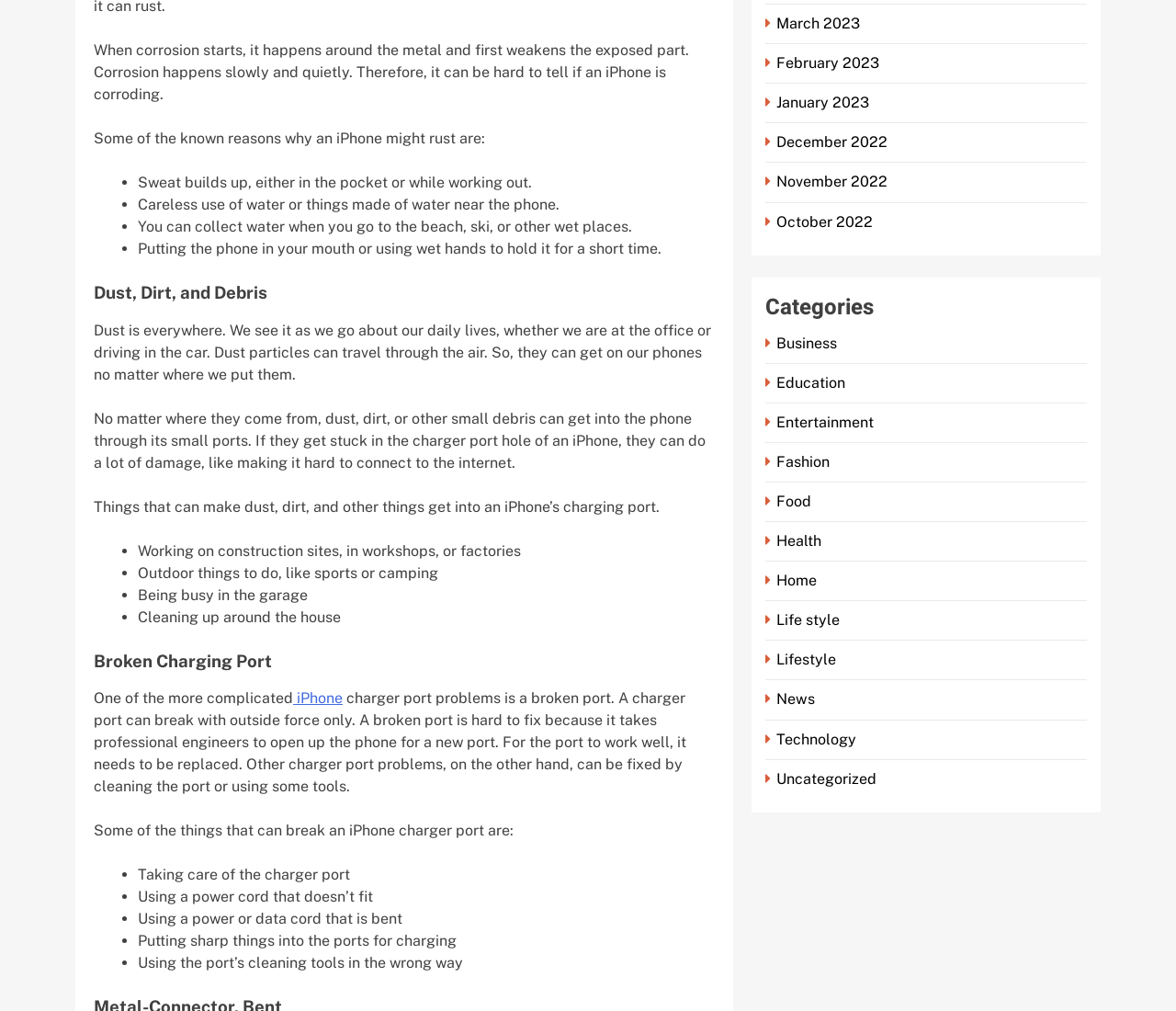Pinpoint the bounding box coordinates of the clickable area needed to execute the instruction: "Explore Business category". The coordinates should be specified as four float numbers between 0 and 1, i.e., [left, top, right, bottom].

[0.651, 0.331, 0.716, 0.348]